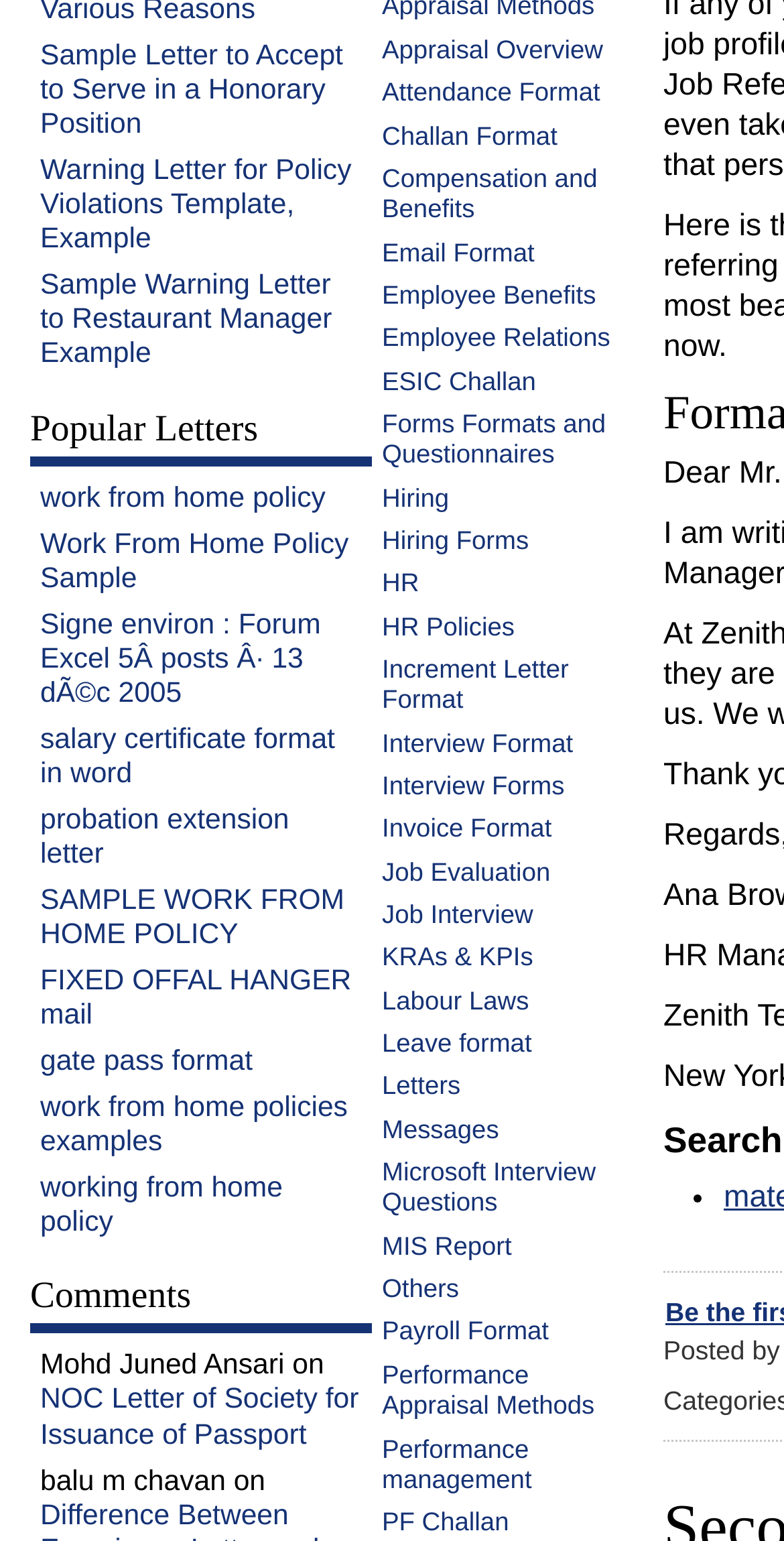Show the bounding box coordinates for the HTML element described as: "Contact Us".

None